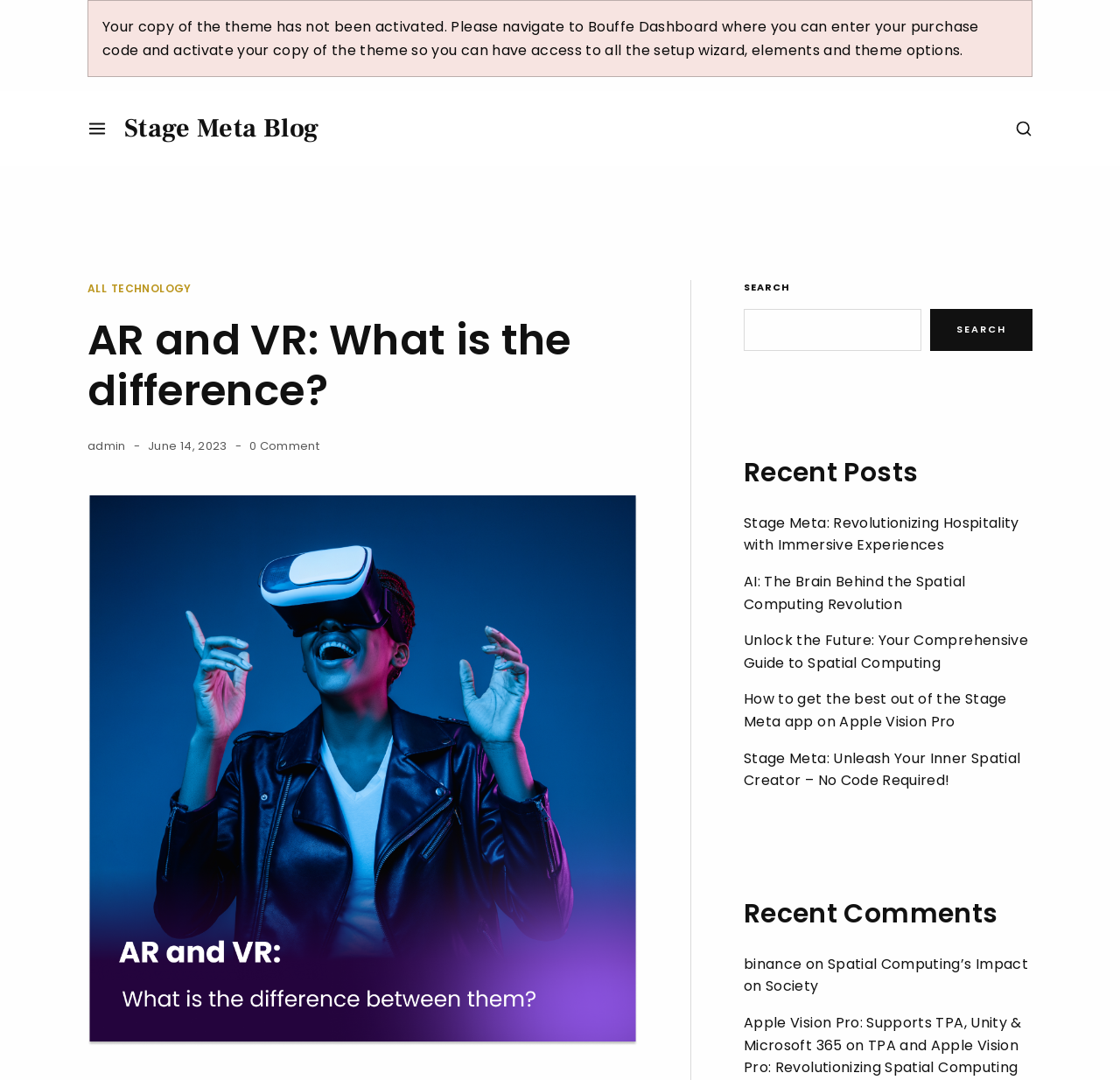Locate the bounding box coordinates of the element that should be clicked to fulfill the instruction: "Visit the Stage Meta Blog".

[0.111, 0.109, 0.285, 0.13]